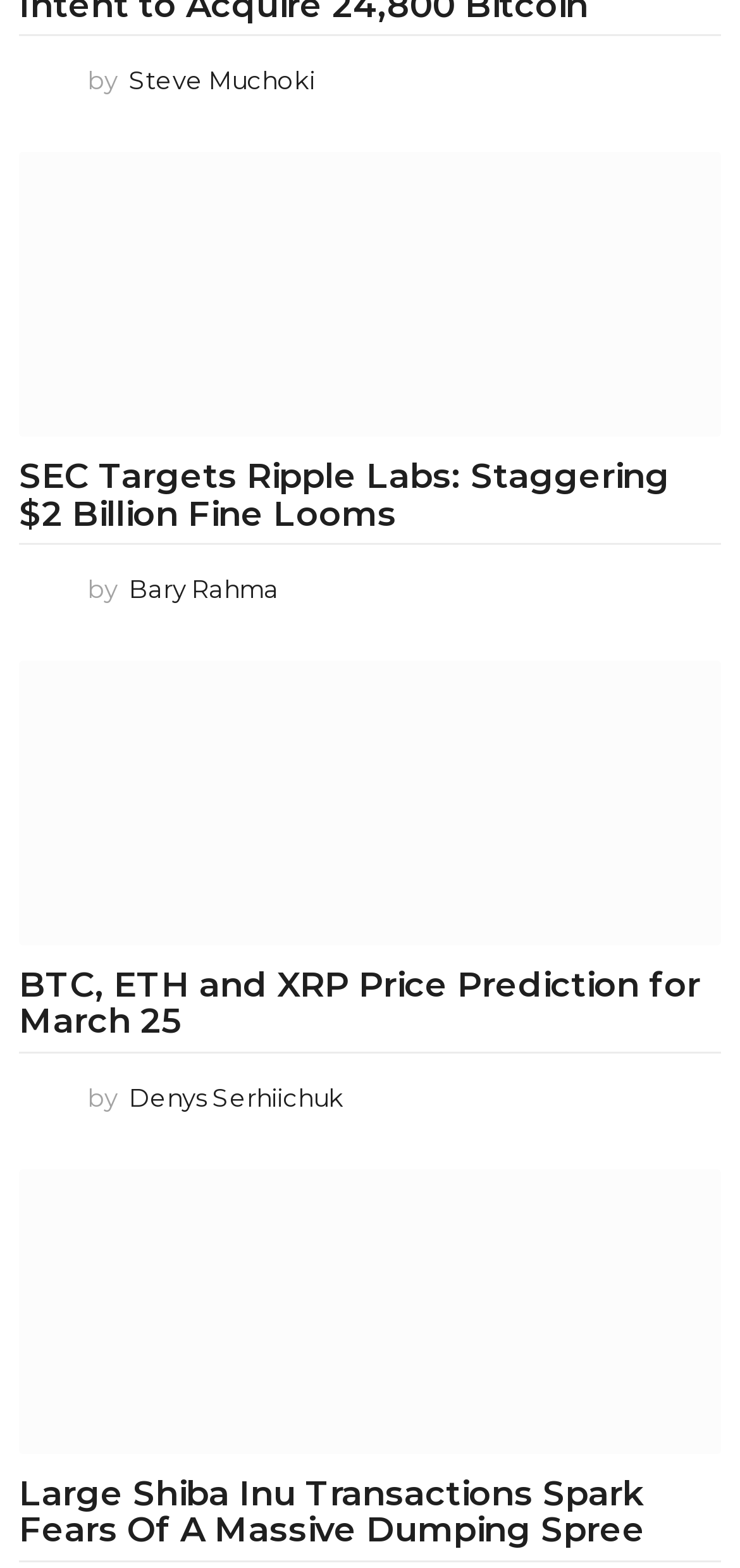Identify the coordinates of the bounding box for the element that must be clicked to accomplish the instruction: "Check article by Bary Rahma".

[0.026, 0.36, 0.092, 0.391]